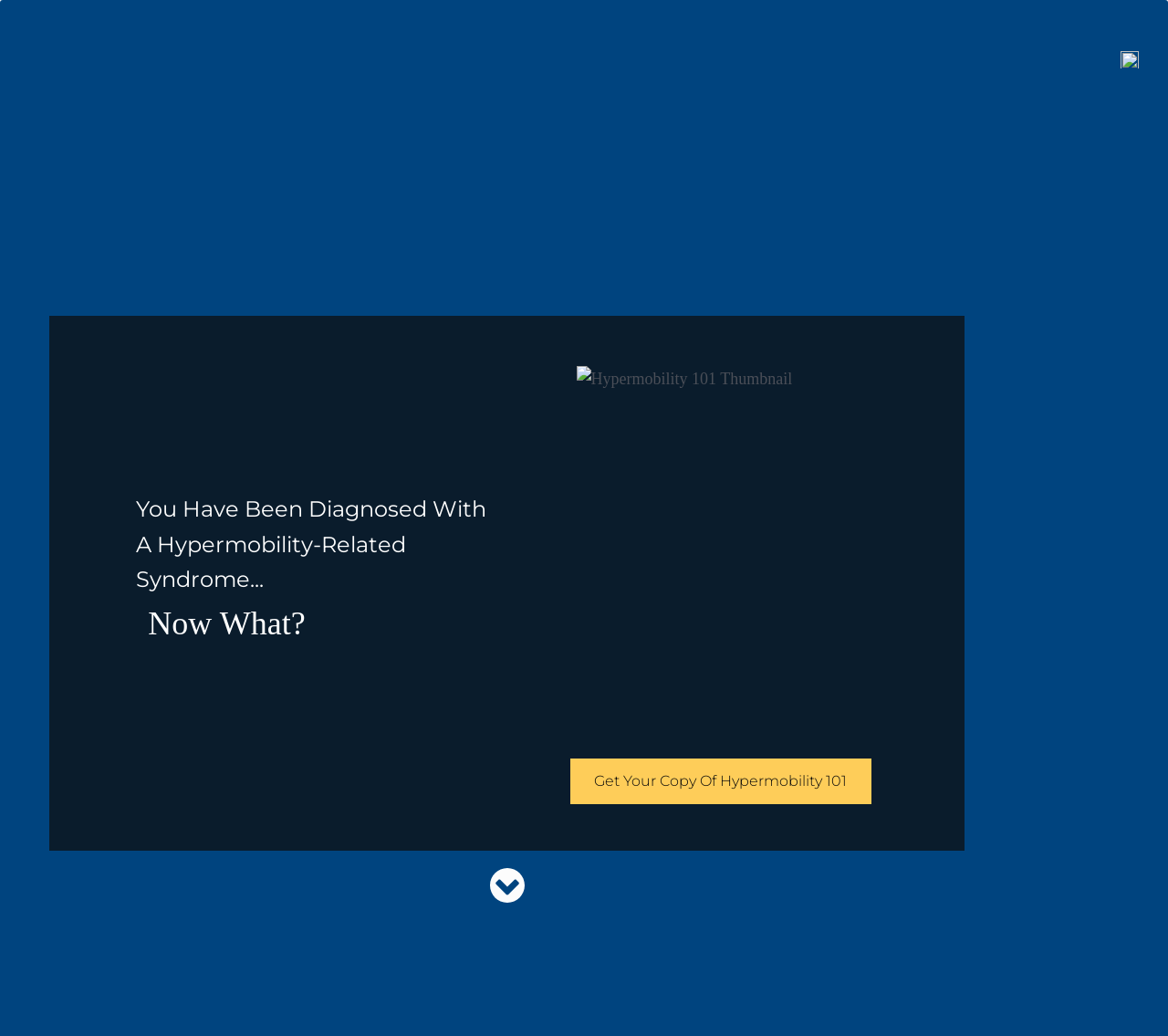Give the bounding box coordinates for the element described by: "Services".

None